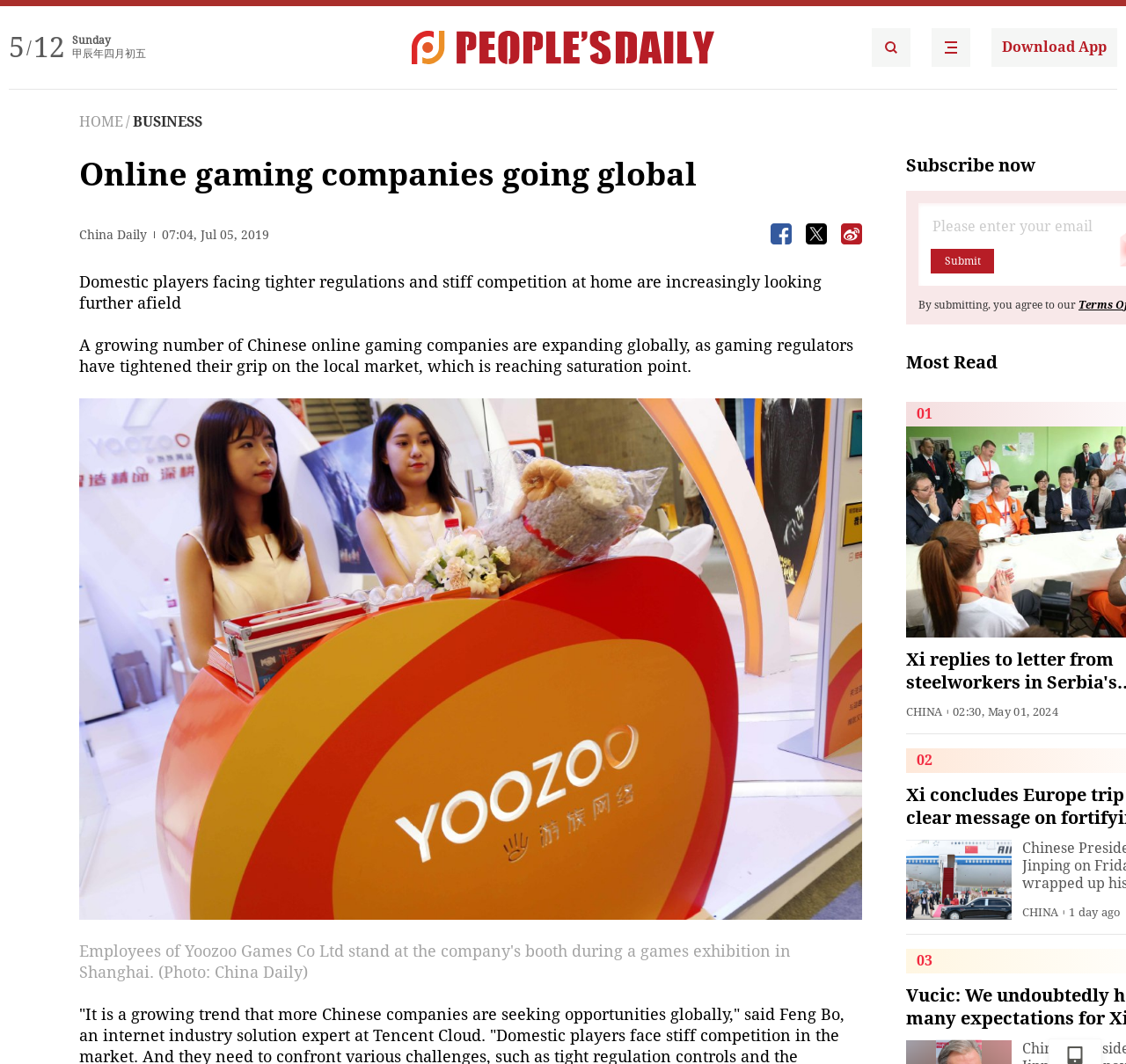Provide a thorough and detailed response to the question by examining the image: 
What is the category of the article 'Xi concludes Europe trip with clear message on fortifying cooperation'?

I found the category by looking at the text 'CHINA' which is located near the title 'Xi concludes Europe trip with clear message on fortifying cooperation'.